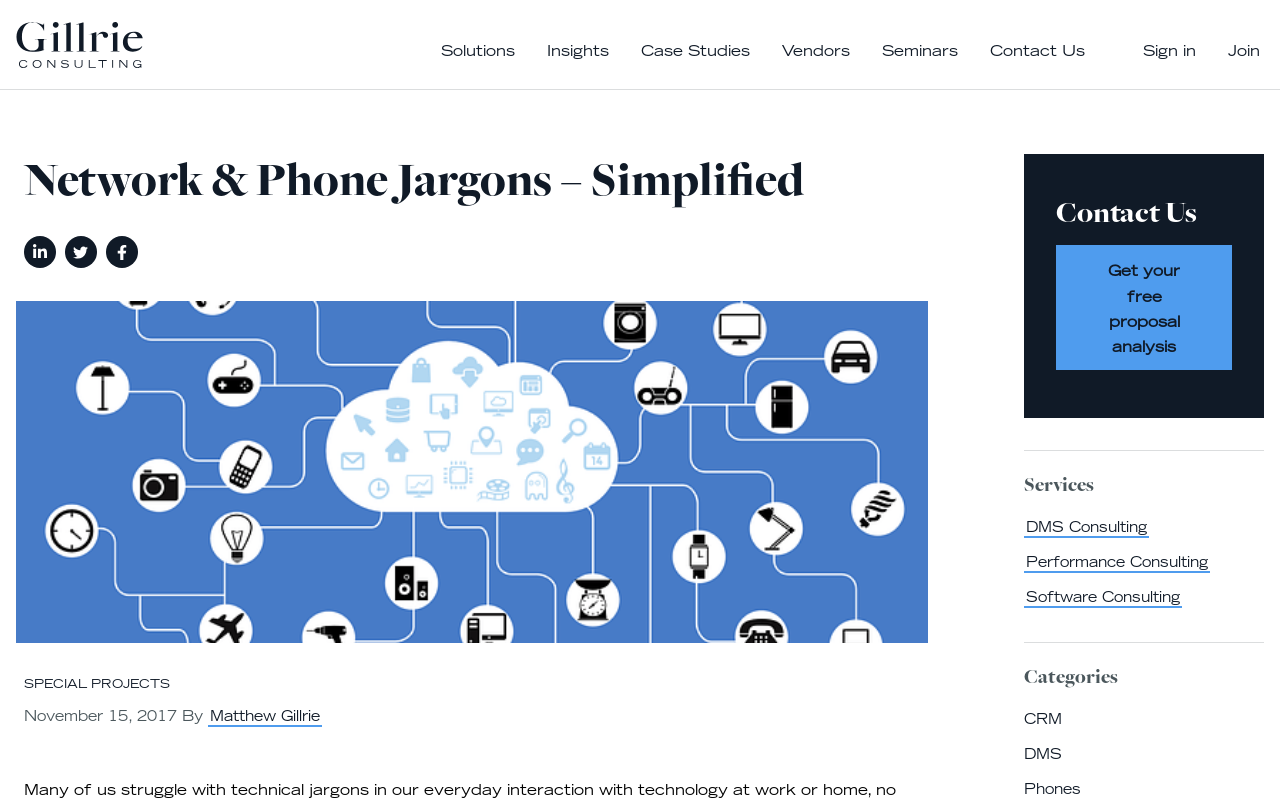Please specify the bounding box coordinates of the clickable region necessary for completing the following instruction: "view the article about empathy". The coordinates must consist of four float numbers between 0 and 1, i.e., [left, top, right, bottom].

None